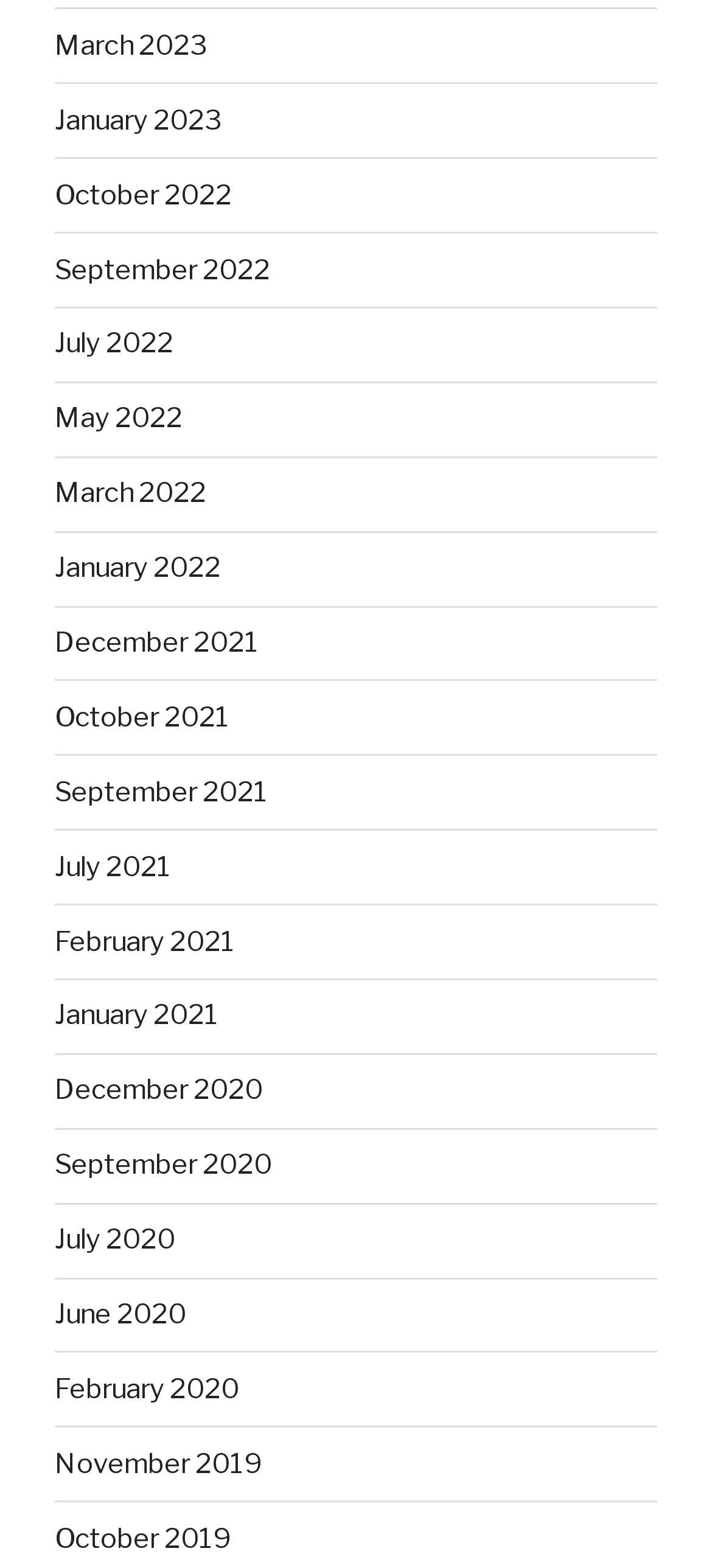Could you determine the bounding box coordinates of the clickable element to complete the instruction: "view March 2023"? Provide the coordinates as four float numbers between 0 and 1, i.e., [left, top, right, bottom].

[0.077, 0.018, 0.29, 0.039]